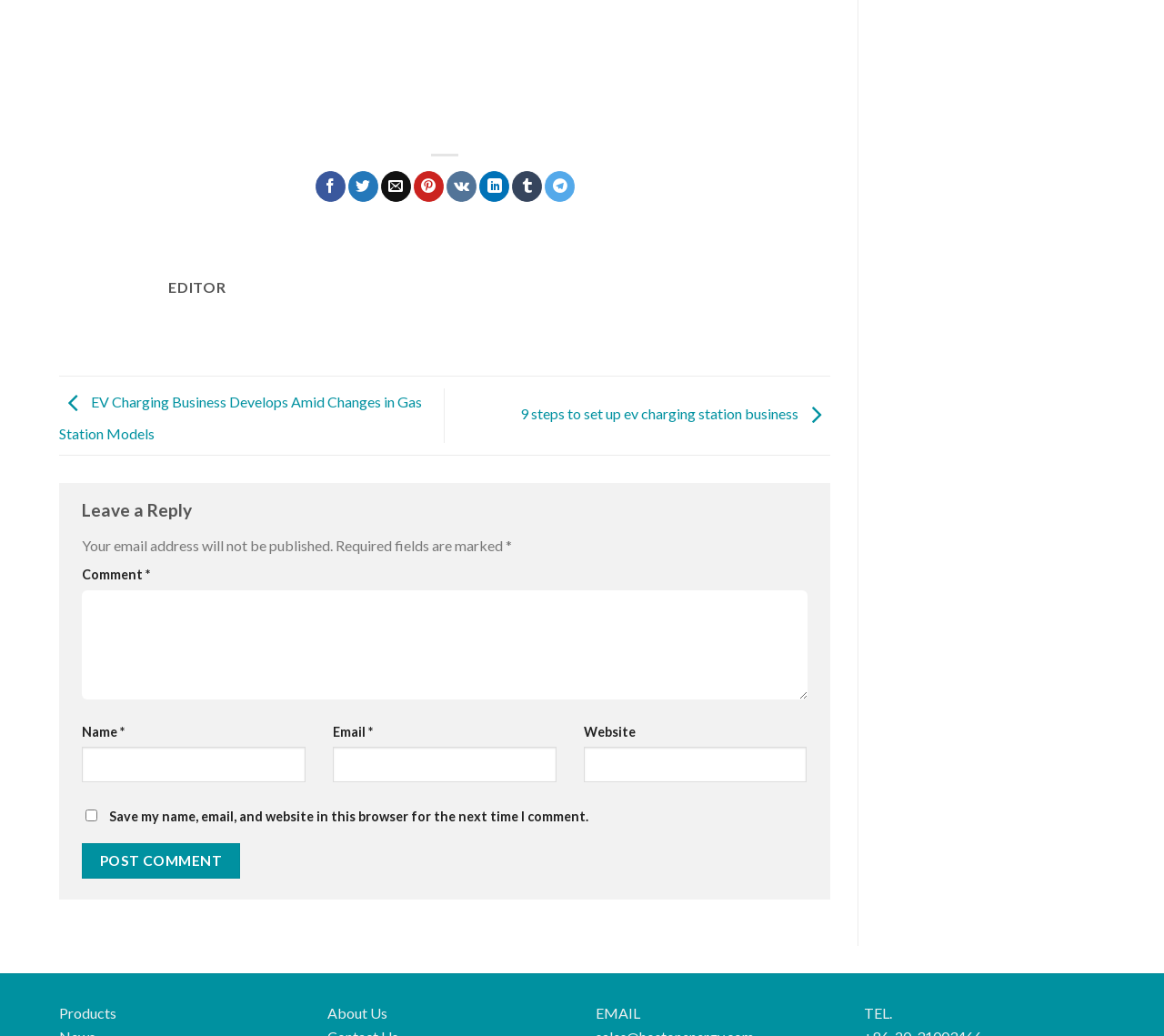Can you identify the bounding box coordinates of the clickable region needed to carry out this instruction: 'Enter your name'? The coordinates should be four float numbers within the range of 0 to 1, stated as [left, top, right, bottom].

[0.07, 0.721, 0.262, 0.755]